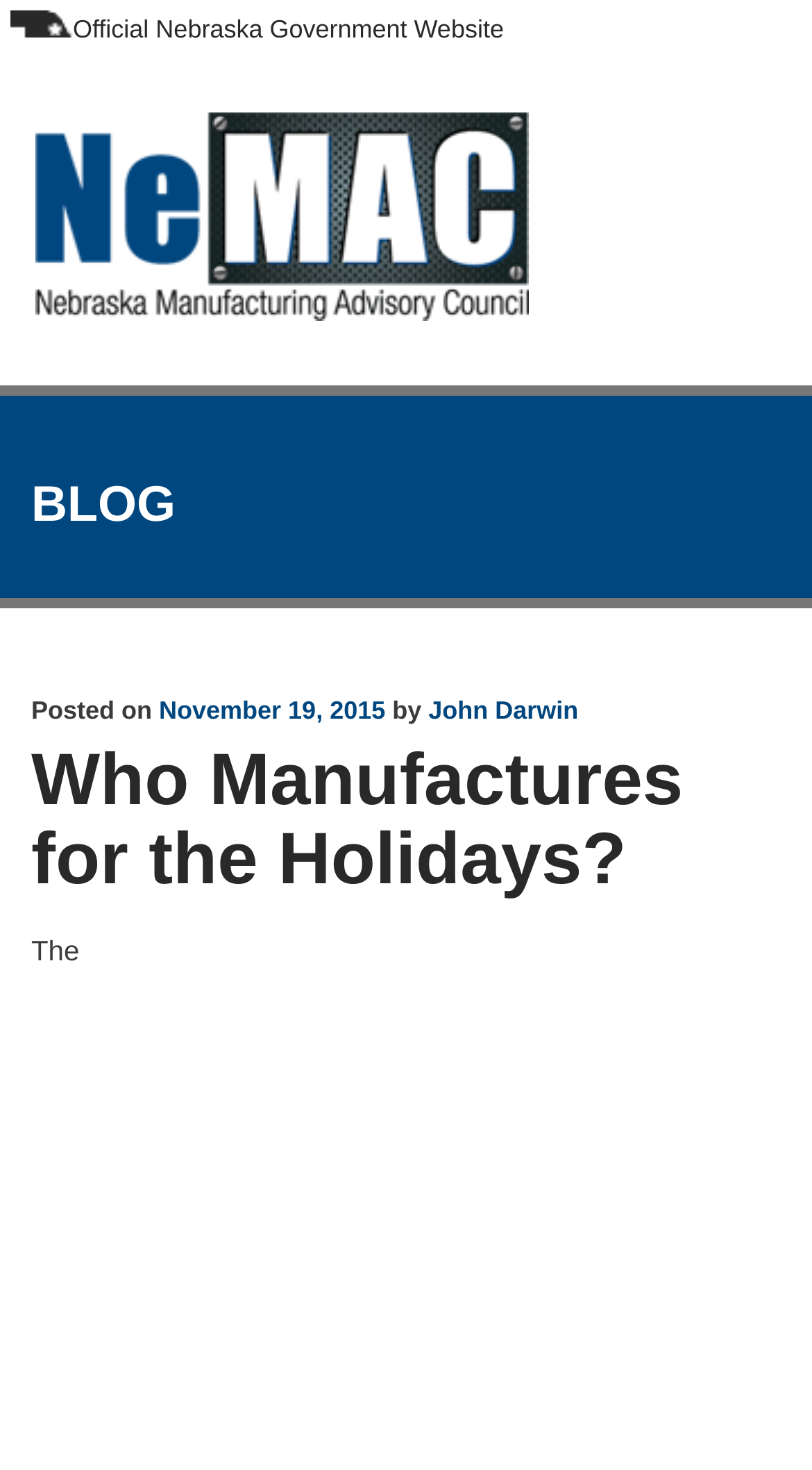Using the description: "November 19, 2015", identify the bounding box of the corresponding UI element in the screenshot.

[0.196, 0.473, 0.475, 0.493]